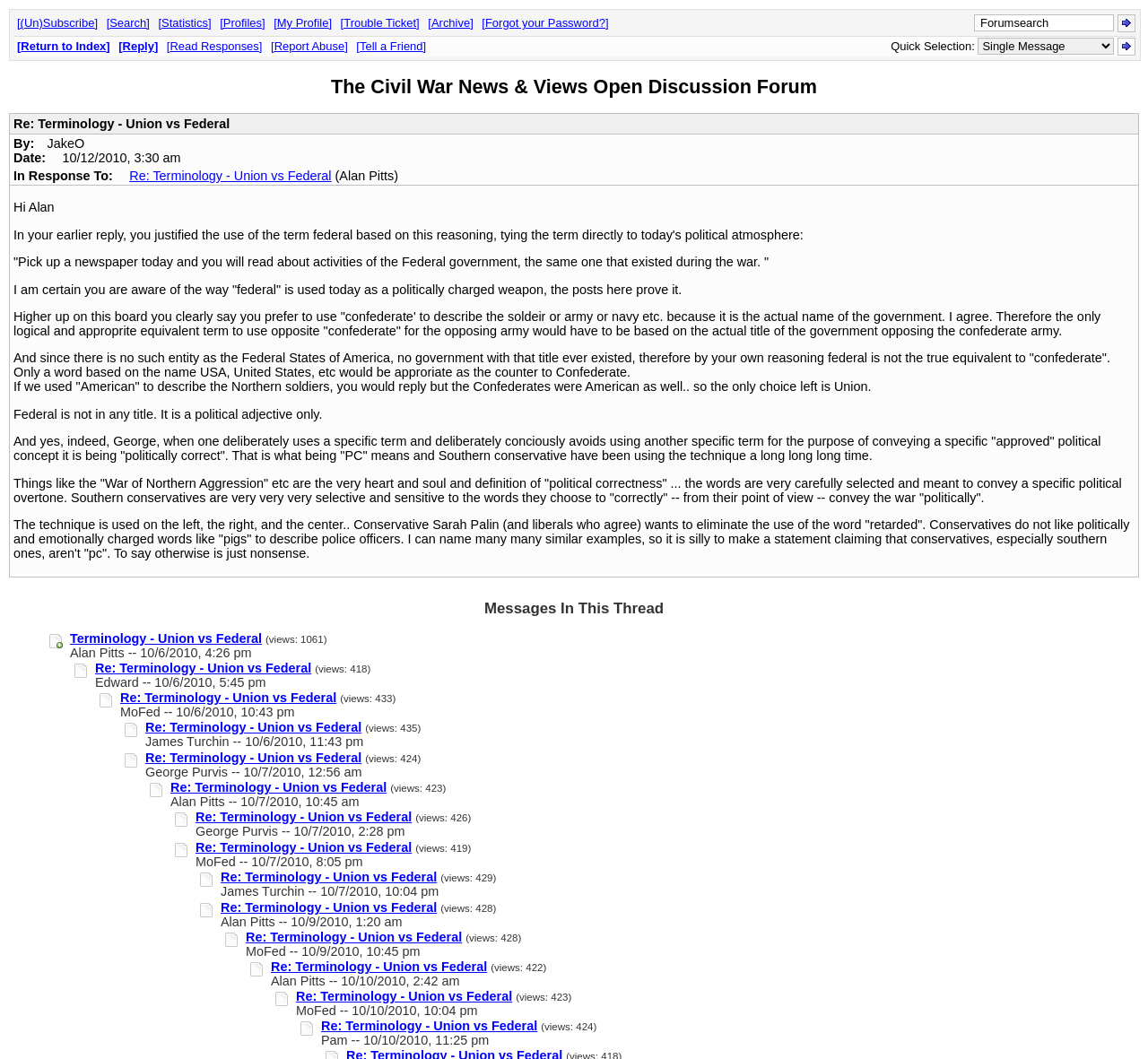Please specify the bounding box coordinates for the clickable region that will help you carry out the instruction: "View the thread statistics".

[0.138, 0.015, 0.184, 0.028]